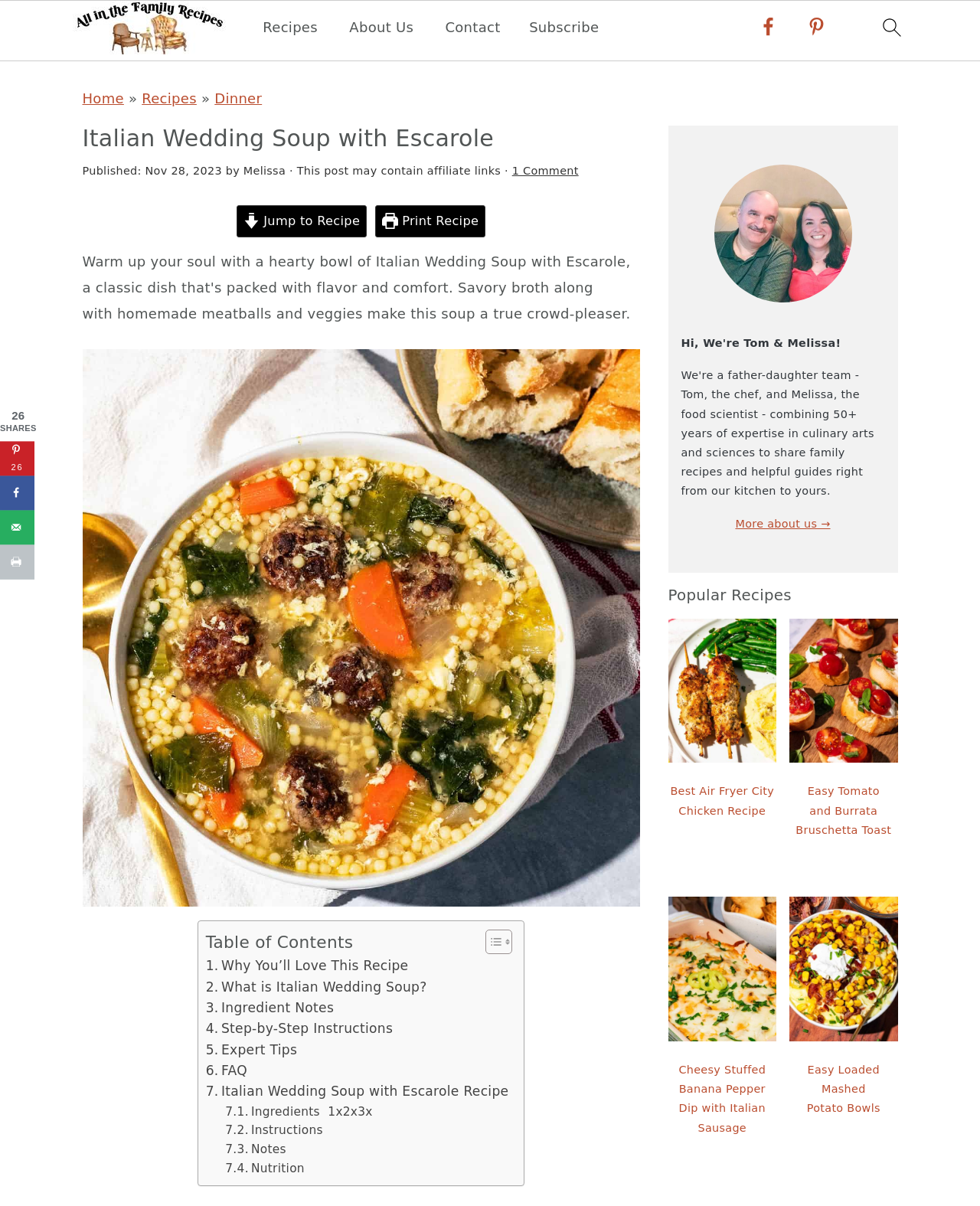Present a detailed account of what is displayed on the webpage.

This webpage is about Italian Wedding Soup with Escarole, a classic dish packed with flavor and comfort. At the top, there are several links to navigate to different parts of the website, including "Skip to primary navigation", "Skip to main content", and "Skip to primary sidebar". Below these links, there is a logo that allows users to go to the homepage, accompanied by an image.

The main navigation menu is located at the top, featuring links to "Recipes", "About Us", "Contact", and "Subscribe". On the right side of the navigation menu, there are social media links to Facebook and Pinterest, each with an accompanying image. A search icon is also present on the top right corner.

Below the navigation menu, there is a breadcrumb navigation section that shows the current page's location within the website's hierarchy. The title of the webpage, "Italian Wedding Soup with Escarole", is displayed prominently, along with the publication date and author's name.

The main content area is divided into several sections. The first section features a large image of the Italian Wedding Soup with a side of crusty bread. Below the image, there are links to "Jump to Recipe" and "Print Recipe", accompanied by images.

The next section is a table of contents that outlines the different parts of the recipe, including "Why You'll Love This Recipe", "What is Italian Wedding Soup?", "Ingredient Notes", and more. Each section has a corresponding link.

The recipe itself is presented in a clear and organized manner, with headings and bullet points to make it easy to follow. There are also links to "Ingredients", "Instructions", "Notes", and "Nutrition" at the bottom of the recipe.

On the right side of the webpage, there is a primary sidebar that features a heading "Primary Sidebar" and an image of the authors, Melissa and Tom, on a beige couch. Below the image, there is a link to "More about us →". The sidebar also features a section titled "Popular Recipes" that lists four recipes with links to each.

At the bottom left corner of the webpage, there is a social sharing sidebar that displays the number of shares (26) and features buttons to share the recipe on Pinterest, Facebook, and via email, as well as a link to print the webpage.